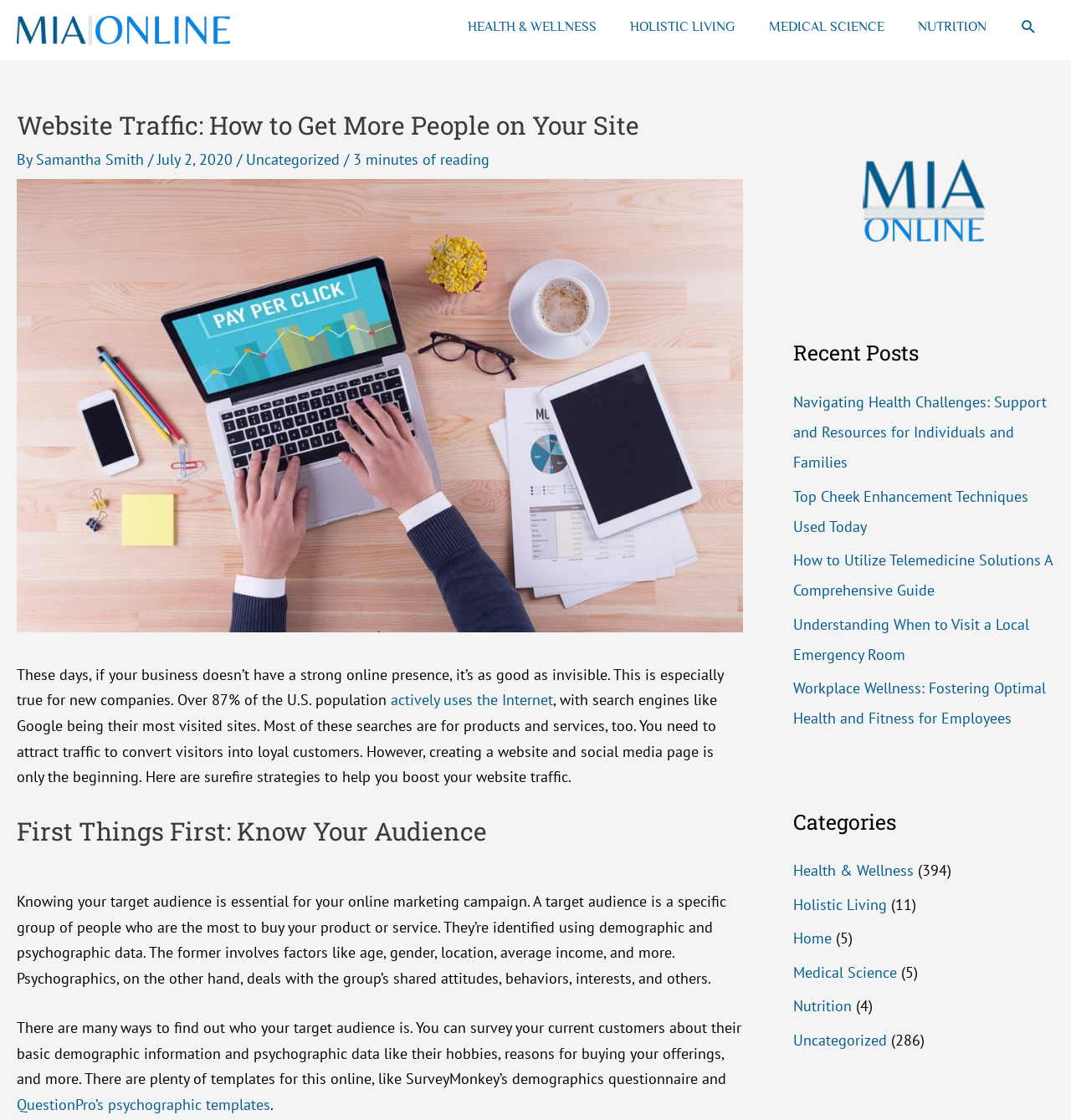Could you locate the bounding box coordinates for the section that should be clicked to accomplish this task: "Read the 'Recent Posts' section".

[0.741, 0.304, 0.984, 0.327]